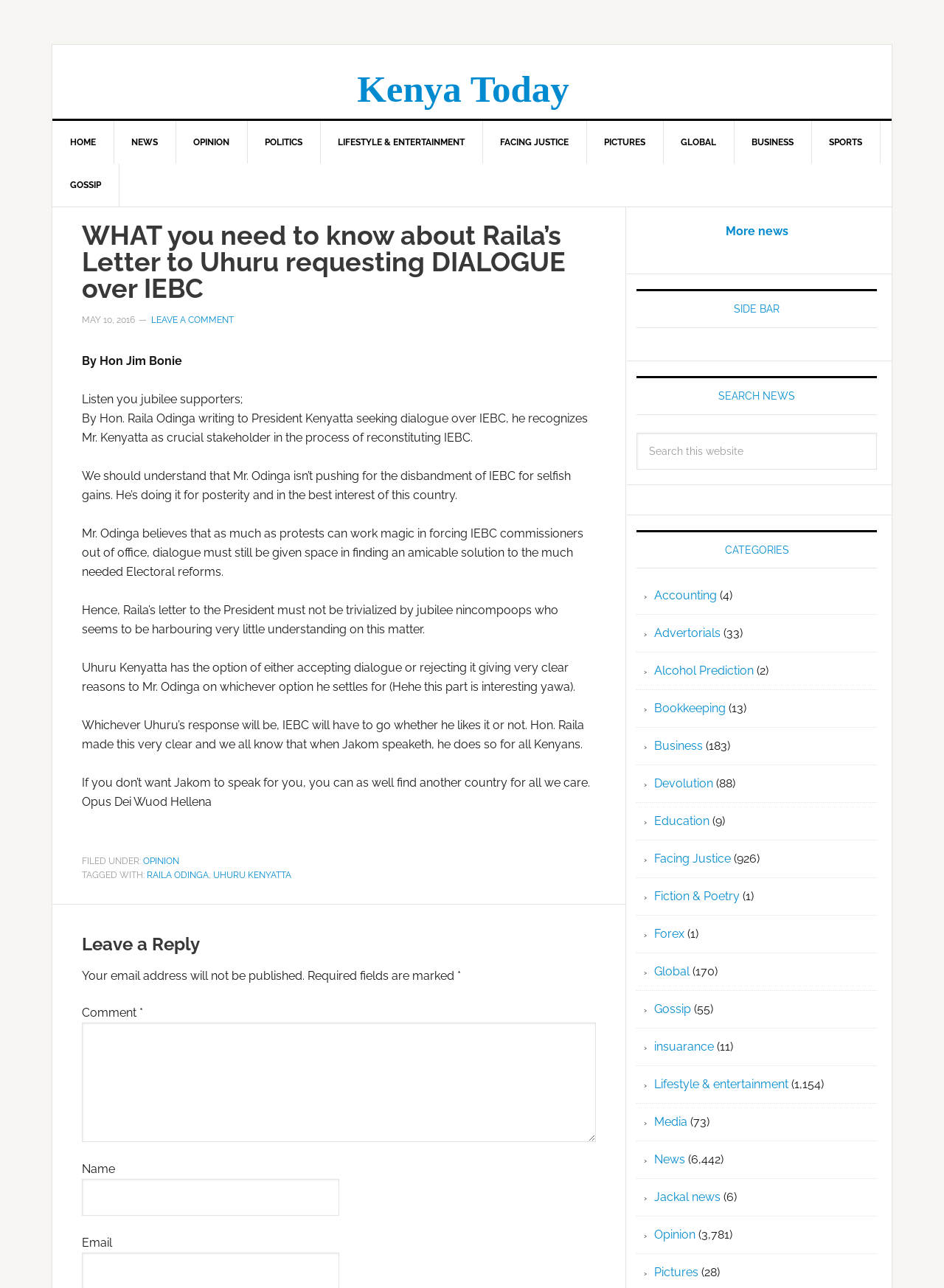Create a full and detailed caption for the entire webpage.

This webpage appears to be a news article or opinion piece discussing a letter written by Hon. Raila Odinga to President Kenyatta regarding dialogue over the Independent Electoral and Boundaries Commission (IEBC). 

At the top of the page, there is a navigation menu with links to various sections of the website, including "HOME", "NEWS", "OPINION", "POLITICS", and others. Below this menu, the article's title "WHAT you need to know about Raila's Letter to Uhuru requesting DIALOGUE over IEBC" is prominently displayed. 

The article itself is divided into several paragraphs, each discussing different aspects of the letter and its implications. The text is written in a conversational tone and includes quotes from Hon. Raila Odinga. 

To the right of the article, there is a sidebar with various links and categories, including "SEARCH NEWS", "CATEGORIES", and links to specific topics such as "Accounting", "Business", and "Global". 

At the bottom of the page, there is a section for leaving a comment, with fields for entering a name, email address, and comment text. There is also a link to "More news" and a search bar.